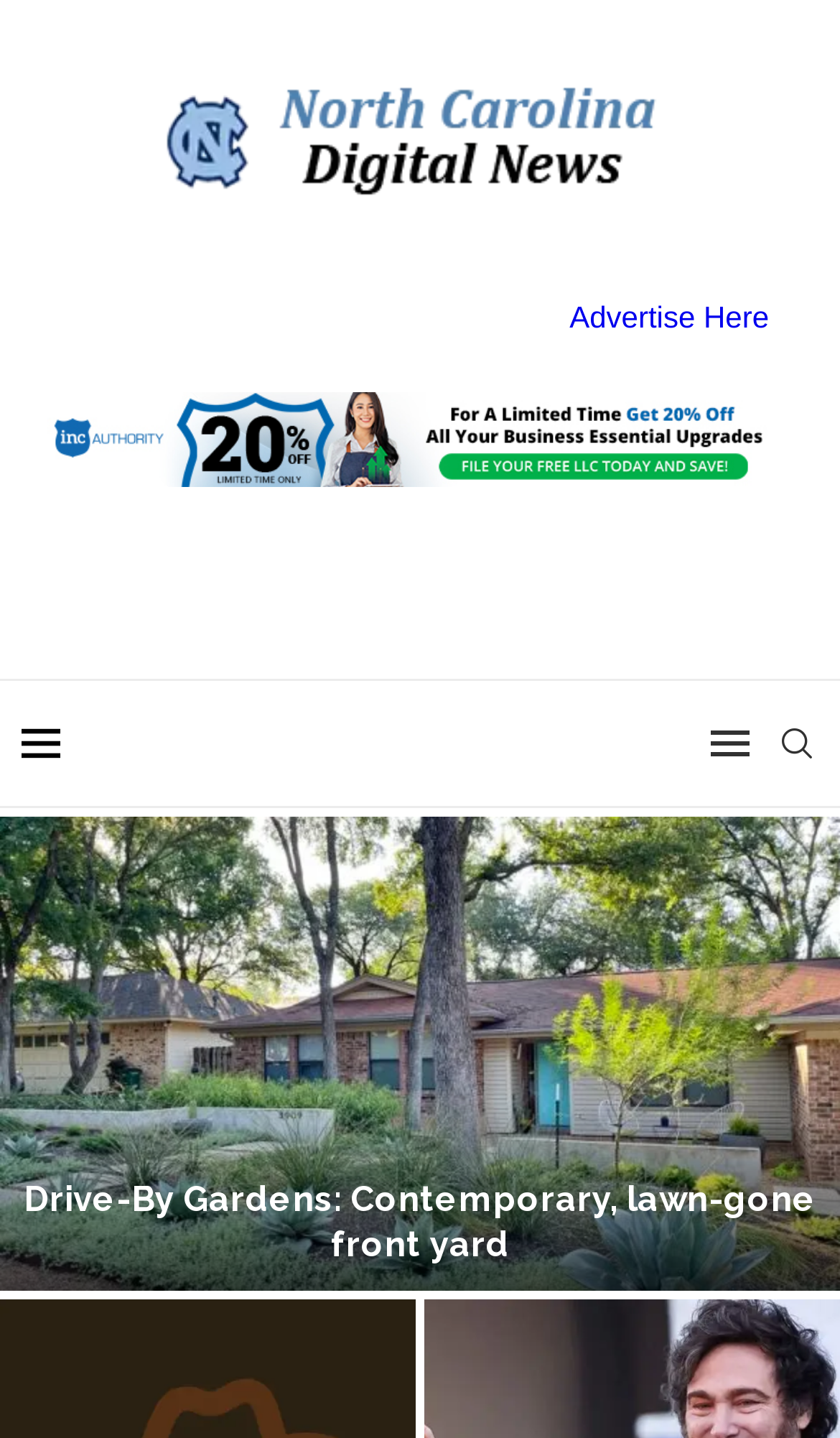Given the description of the UI element: "aria-label="Search"", predict the bounding box coordinates in the form of [left, top, right, bottom], with each value being a float between 0 and 1.

[0.923, 0.473, 0.974, 0.56]